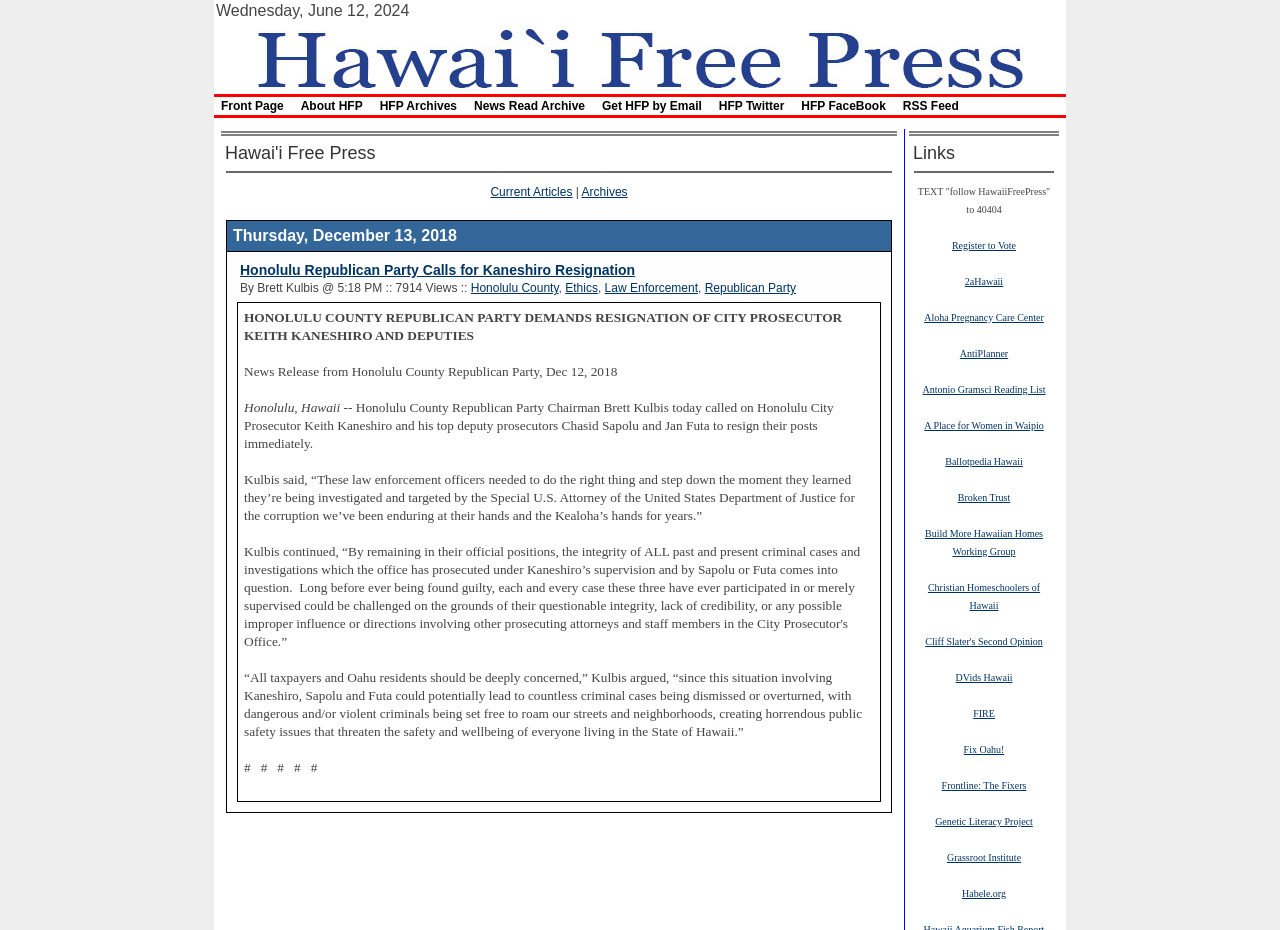Predict the bounding box of the UI element that fits this description: "Current Articles".

[0.383, 0.199, 0.447, 0.214]